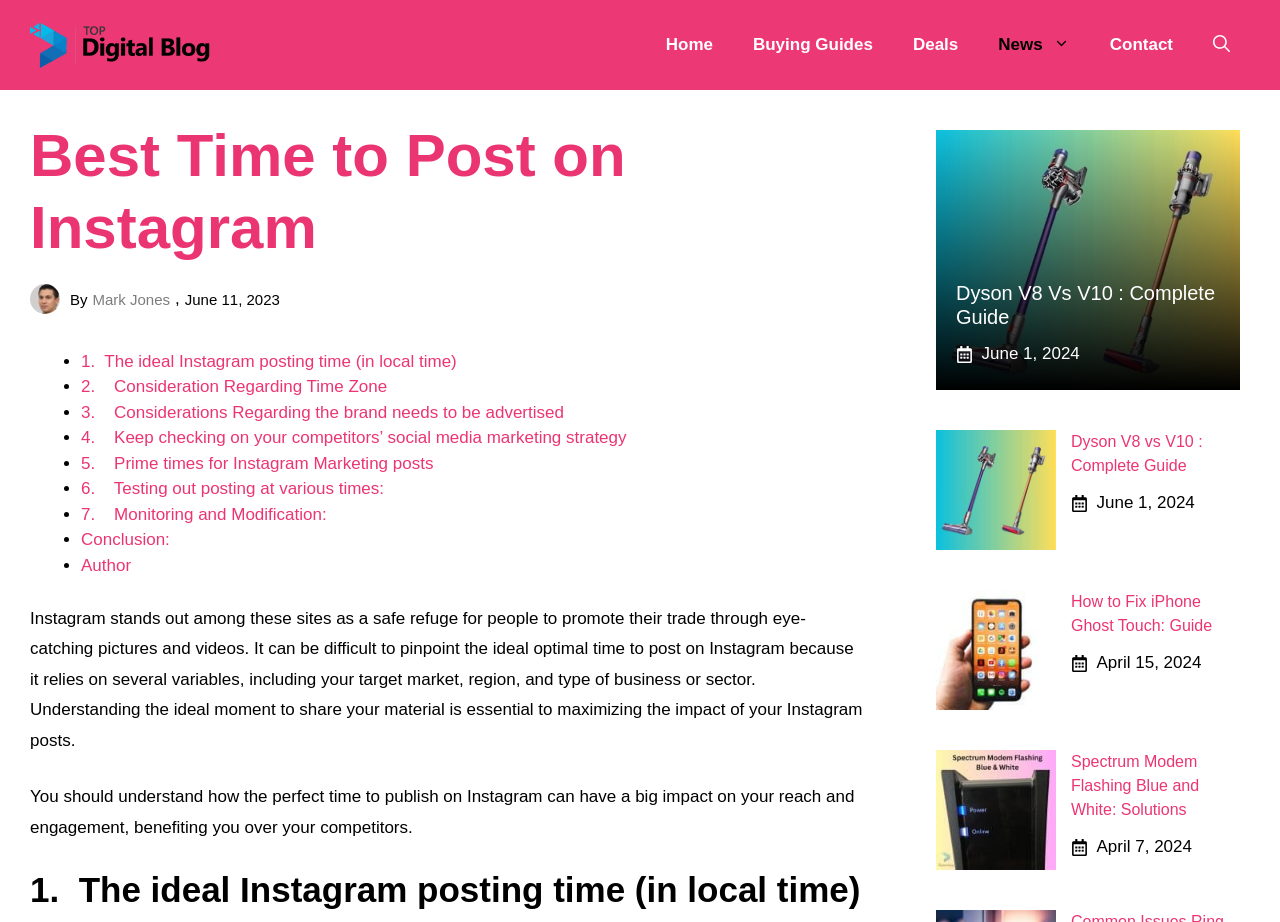Determine the bounding box coordinates for the HTML element mentioned in the following description: "alt="iphone ghost touch fix"". The coordinates should be a list of four floats ranging from 0 to 1, represented as [left, top, right, bottom].

[0.731, 0.694, 0.825, 0.714]